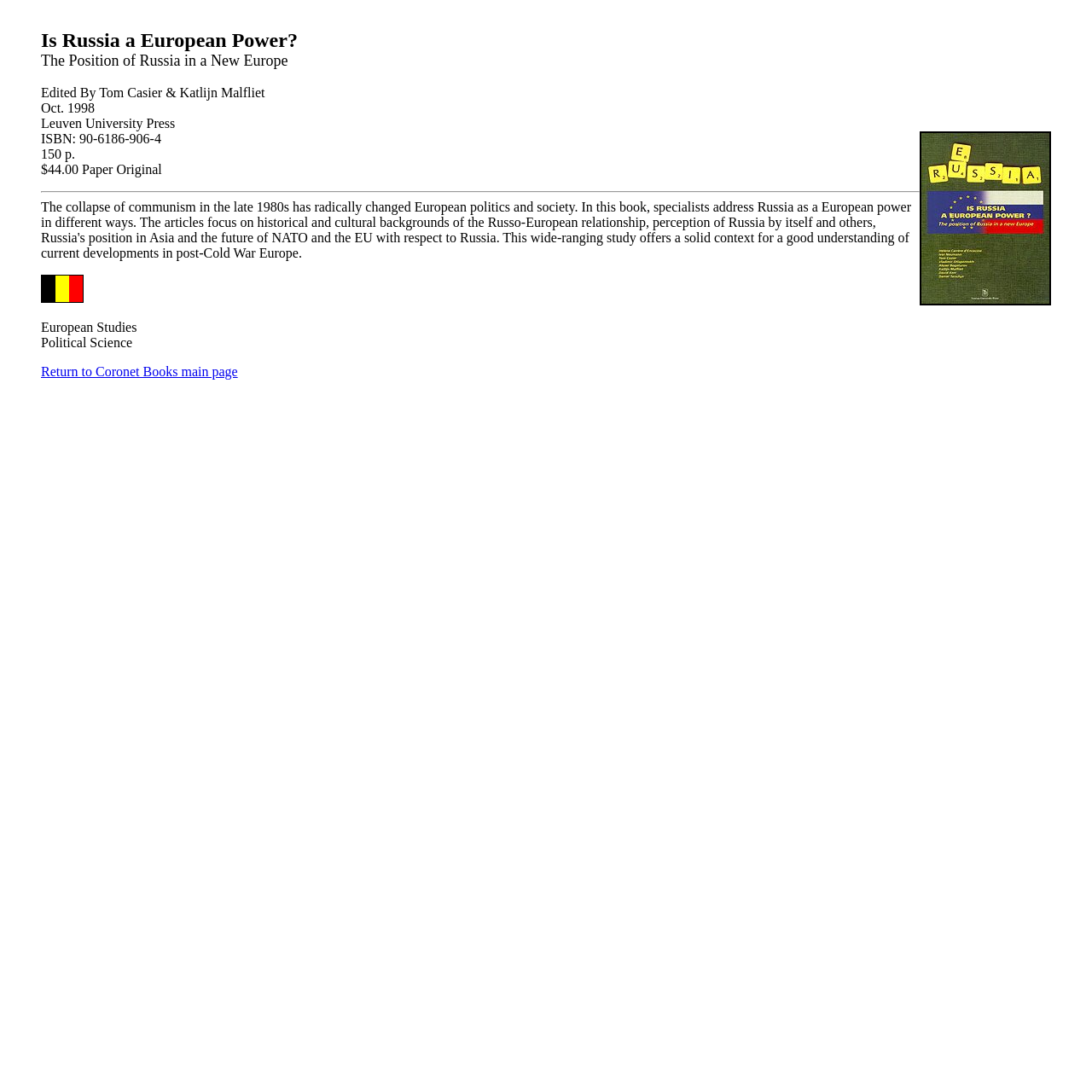Please provide a one-word or short phrase answer to the question:
What is the publication date of the book?

Oct. 1998